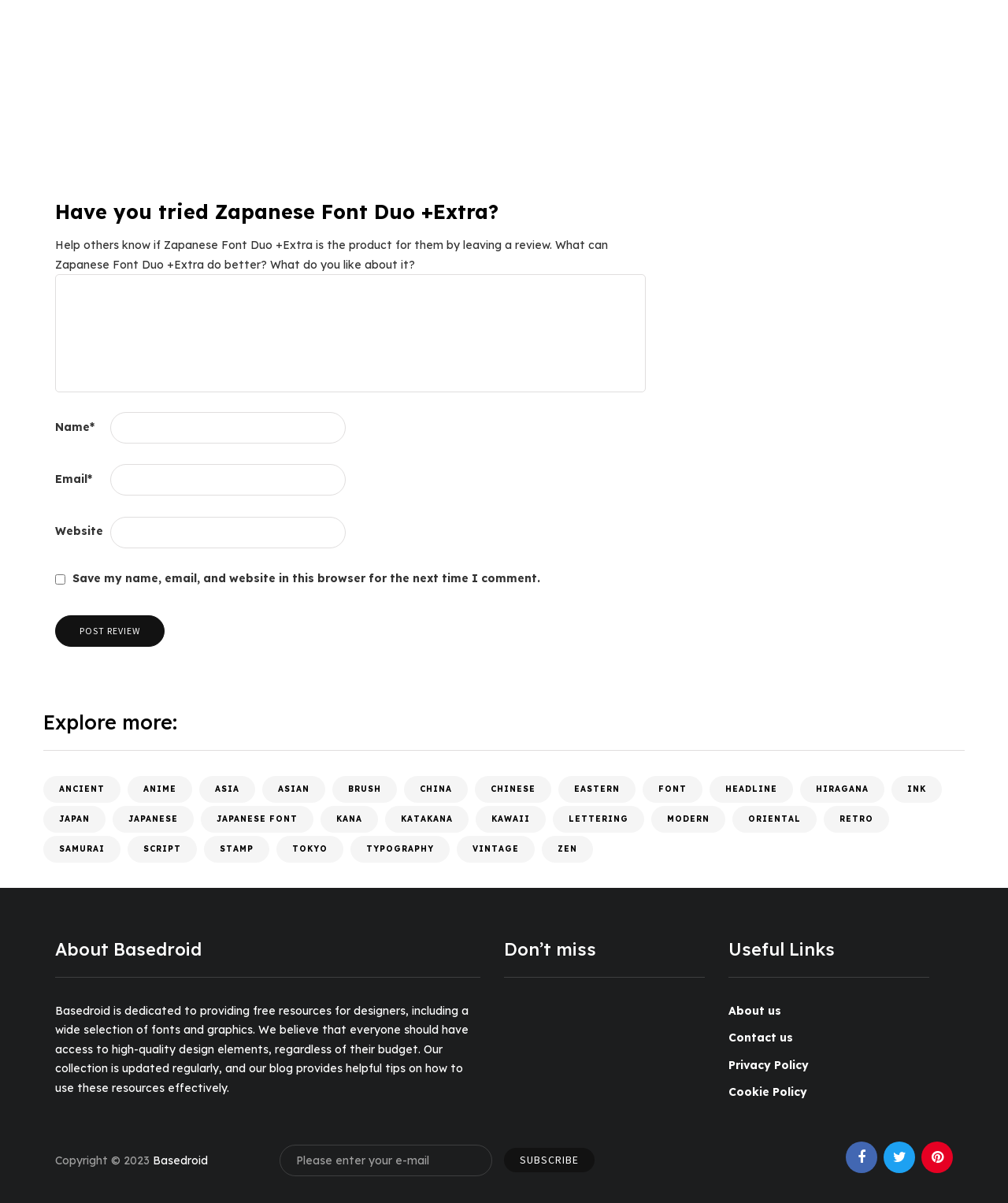Can you specify the bounding box coordinates for the region that should be clicked to fulfill this instruction: "Enter email address to subscribe to the newsletter".

[0.186, 0.13, 0.42, 0.156]